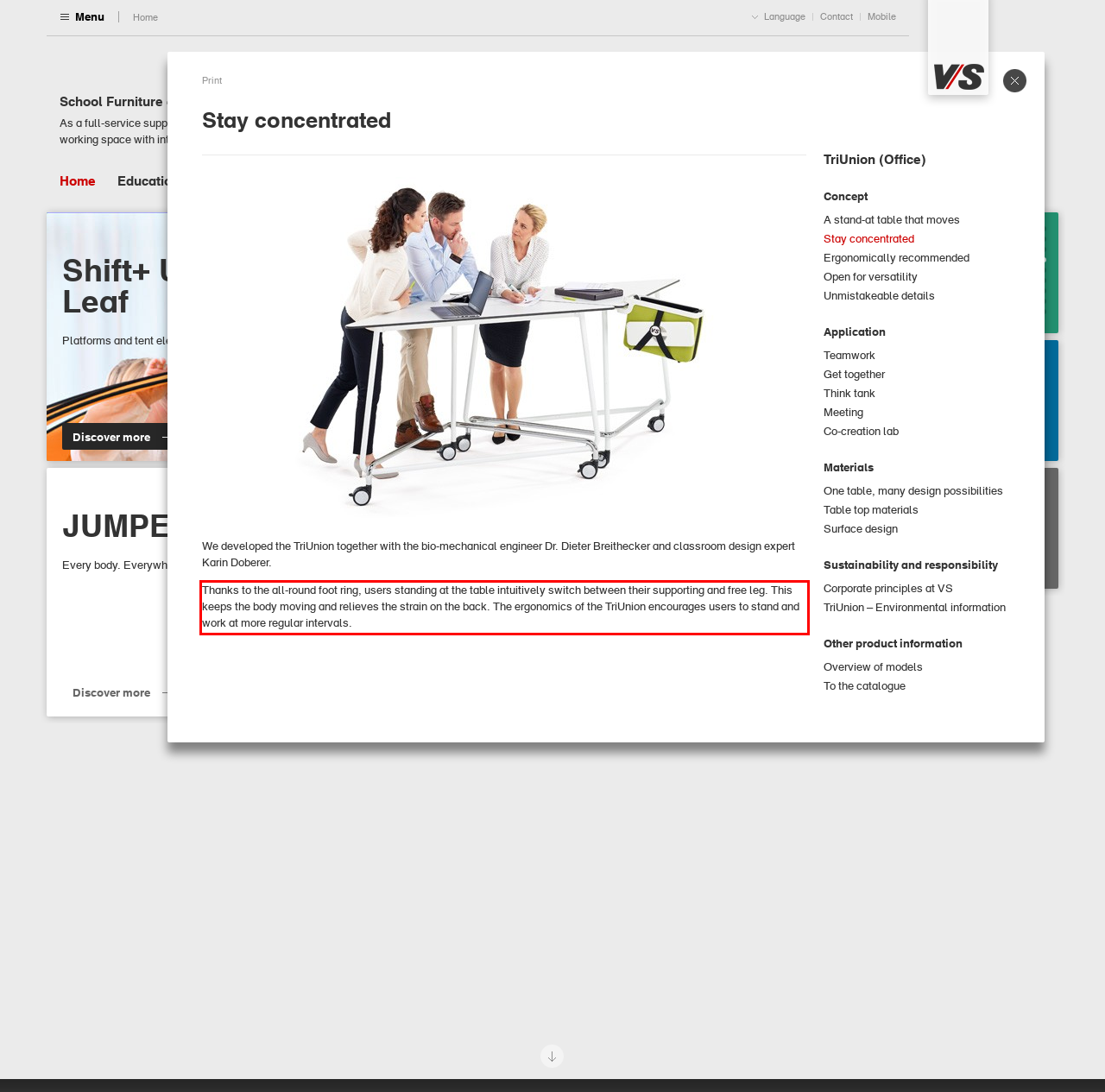Examine the screenshot of the webpage, locate the red bounding box, and perform OCR to extract the text contained within it.

Thanks to the all-round foot ring, users standing at the table intuitively switch between their supporting and free leg. This keeps the body moving and relieves the strain on the back. The ergonomics of the TriUnion encourages users to stand and work at more regular intervals.